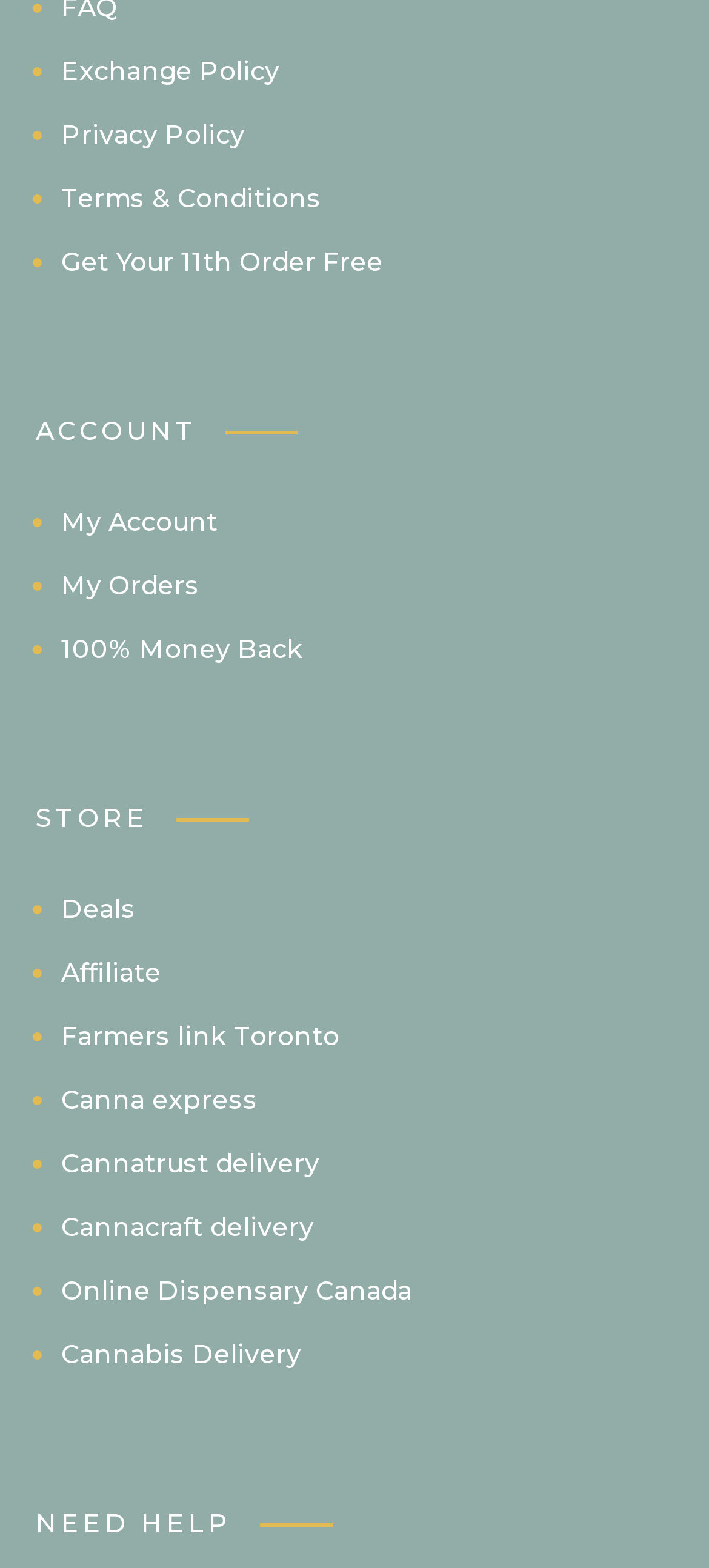Respond to the question with just a single word or phrase: 
What is the last link in the webpage?

Cannabis Delivery